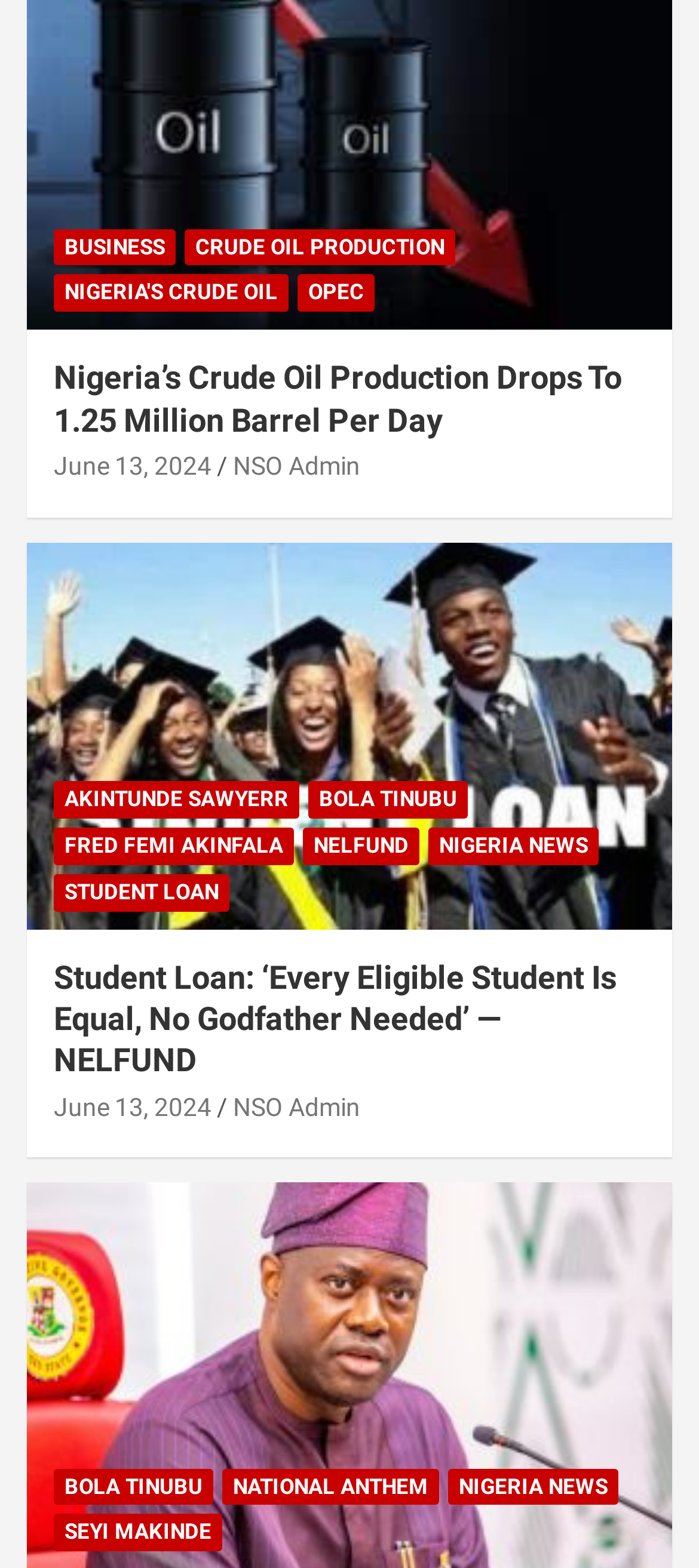Given the element description: "NELFUND", predict the bounding box coordinates of this UI element. The coordinates must be four float numbers between 0 and 1, given as [left, top, right, bottom].

[0.433, 0.528, 0.6, 0.551]